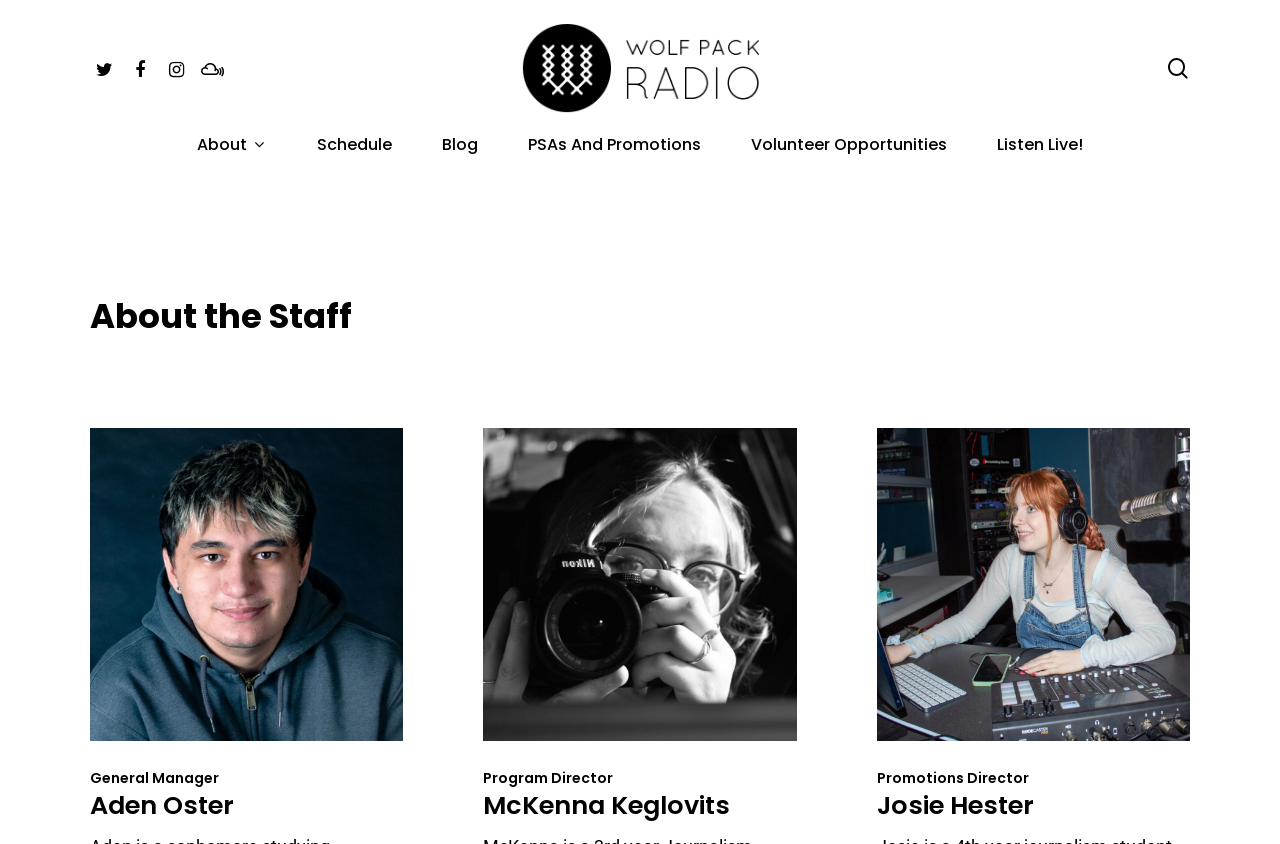Please provide a short answer using a single word or phrase for the question:
What is the name of the radio station?

Wolf Pack Radio